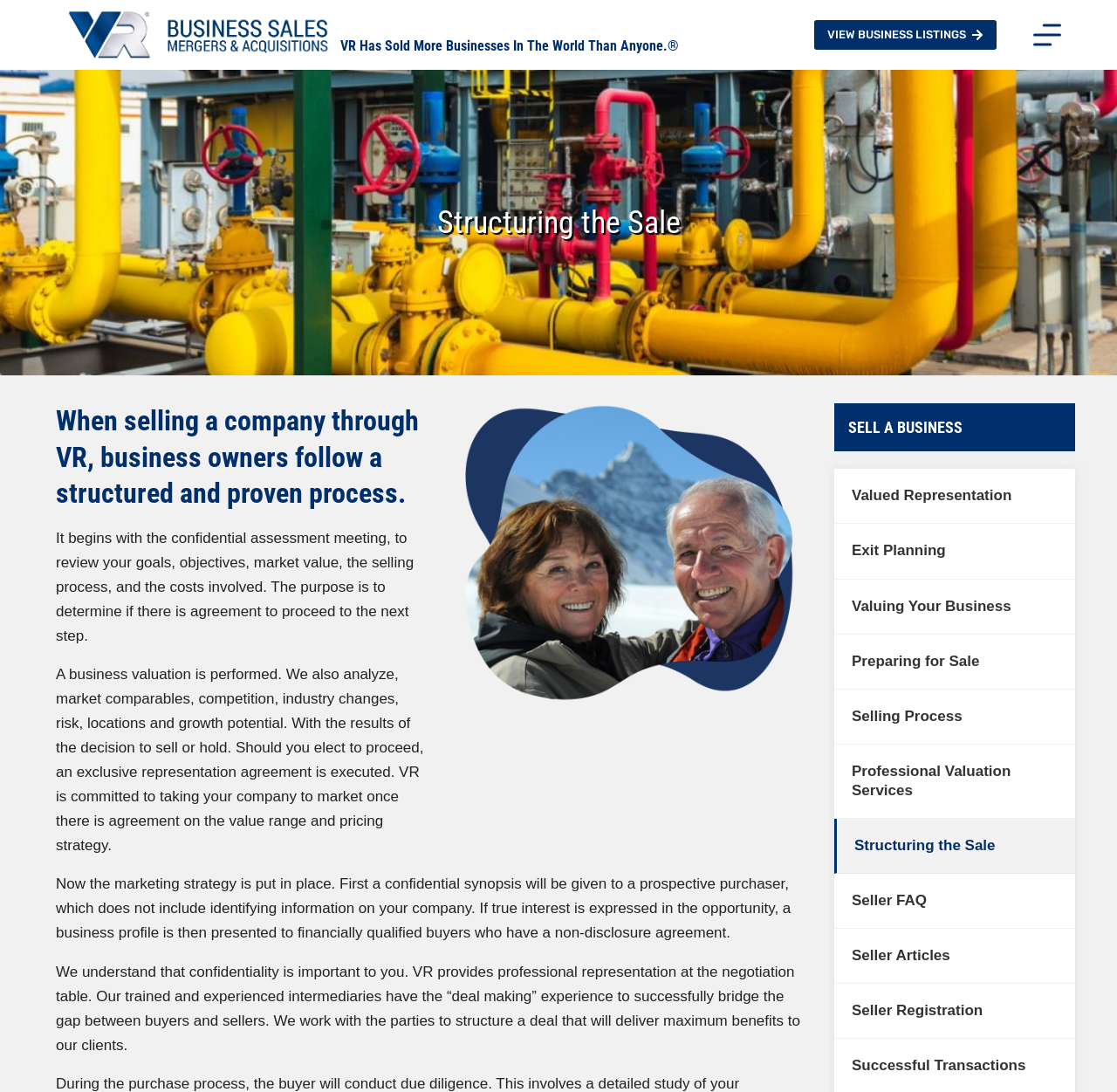Describe the webpage in detail, including text, images, and layout.

The webpage is about VR Business Brokers Calgary, a company that specializes in structuring the sale of businesses. At the top left corner, there is a link to "Skip to content". Next to it, there is a link to the company's name, accompanied by an image with the same name. 

Below these elements, there is a heading that reads "VR Has Sold More Businesses In The World Than Anyone.®". On the right side of the page, there is a link to "VIEW BUSINESS LISTINGS" with a small image beside it. 

Further down, there is a button to "Open off canvas" at the top right corner. Below this button, there is a section with a heading "Structuring the Sale". This section explains the process of selling a company through VR, which includes a confidential assessment meeting, business valuation, marketing strategy, and negotiation. The text is divided into several paragraphs, with an image in the middle. 

On the right side of this section, there are several links to related topics, including "SELL A BUSINESS", "Valued Representation", "Exit Planning", and others. These links are arranged vertically, with the first link "SELL A BUSINESS" at the top.